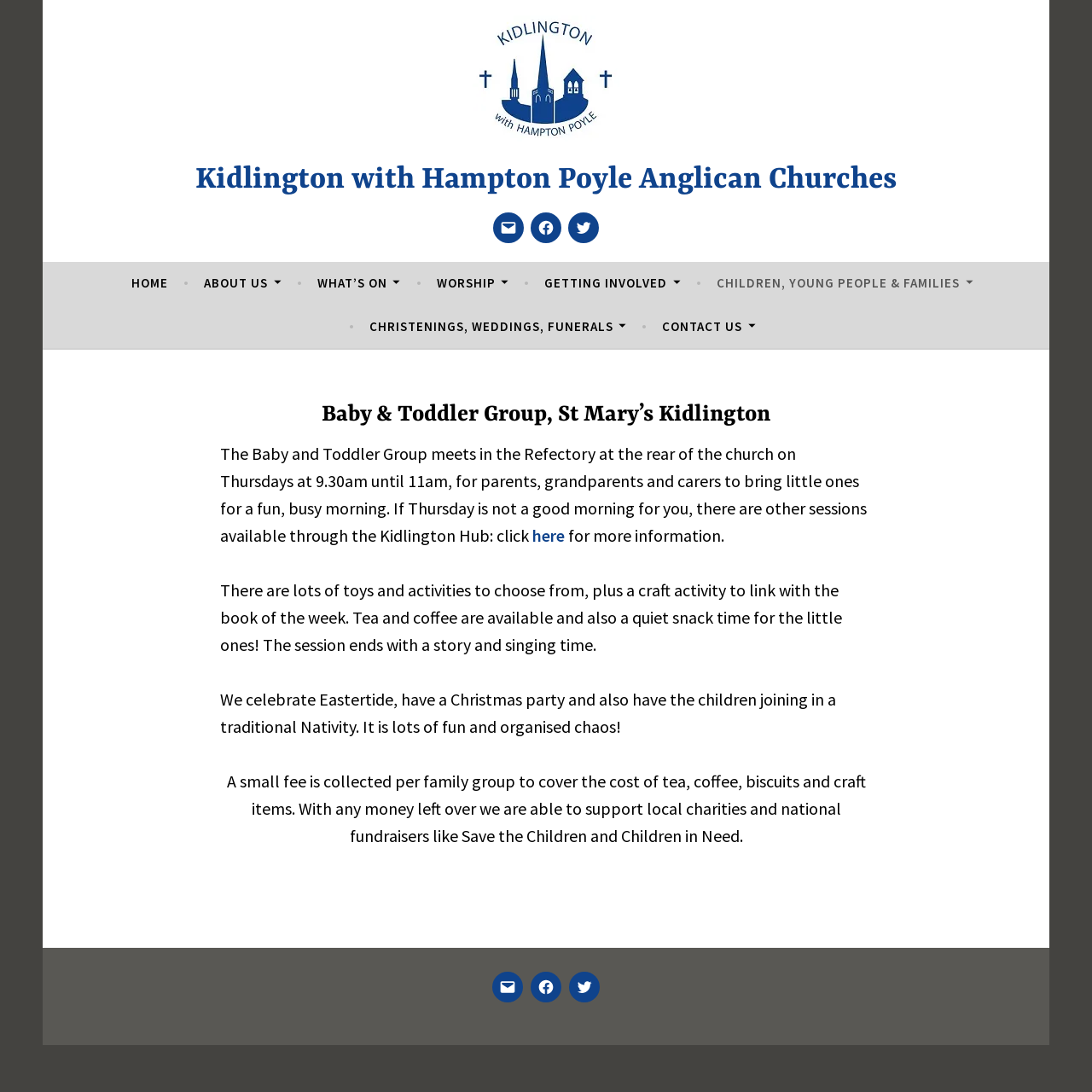Locate the bounding box coordinates of the clickable element to fulfill the following instruction: "Click the HOME link". Provide the coordinates as four float numbers between 0 and 1 in the format [left, top, right, bottom].

[0.12, 0.246, 0.154, 0.274]